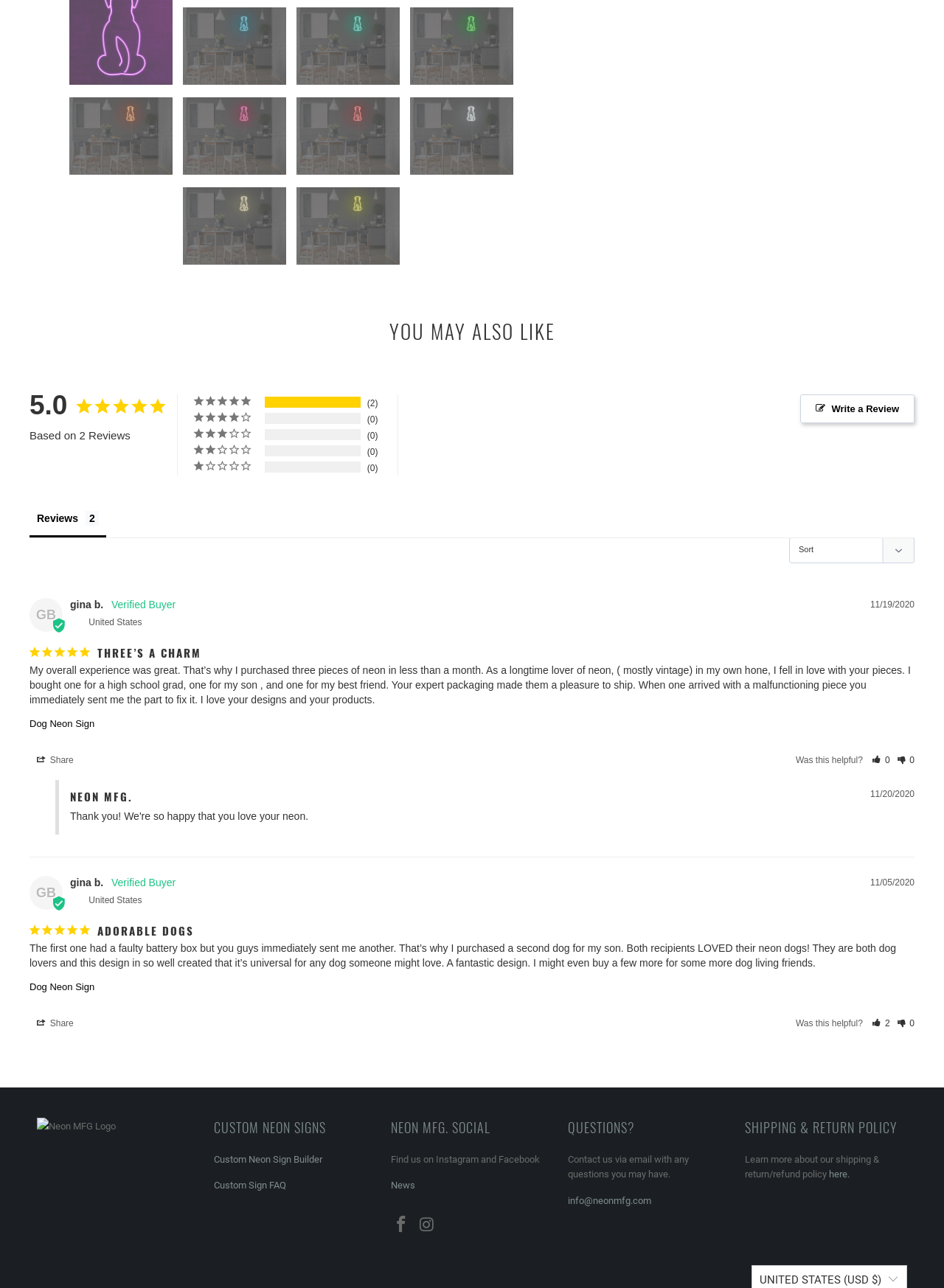Analyze the image and answer the question with as much detail as possible: 
What is the name of the company?

I found the company name 'Neon MFG' in the logo section at the bottom of the page, as well as in the heading 'CUSTOM NEON SIGNS'.